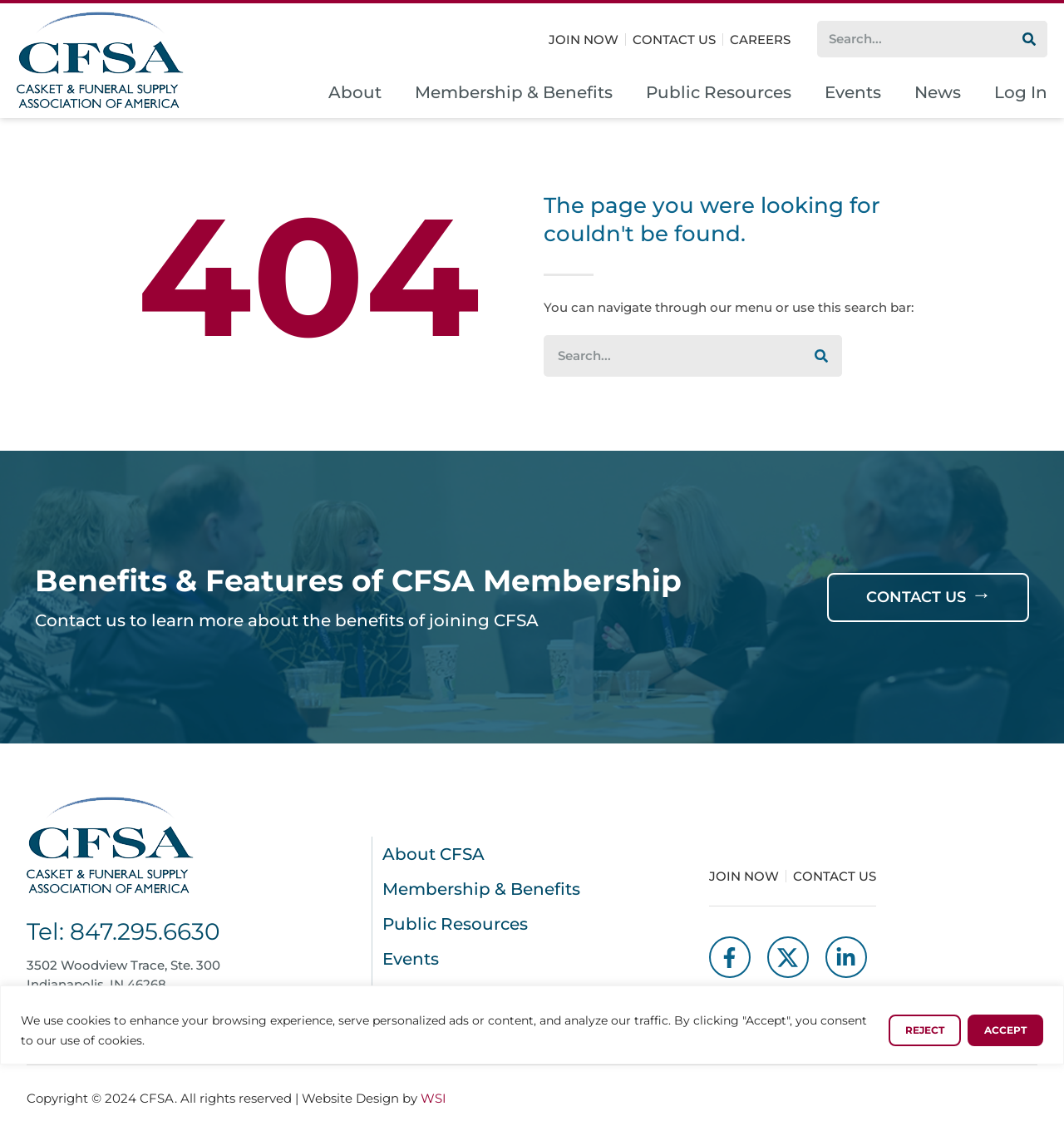Determine the bounding box coordinates for the UI element matching this description: "Events".

[0.775, 0.074, 0.828, 0.089]